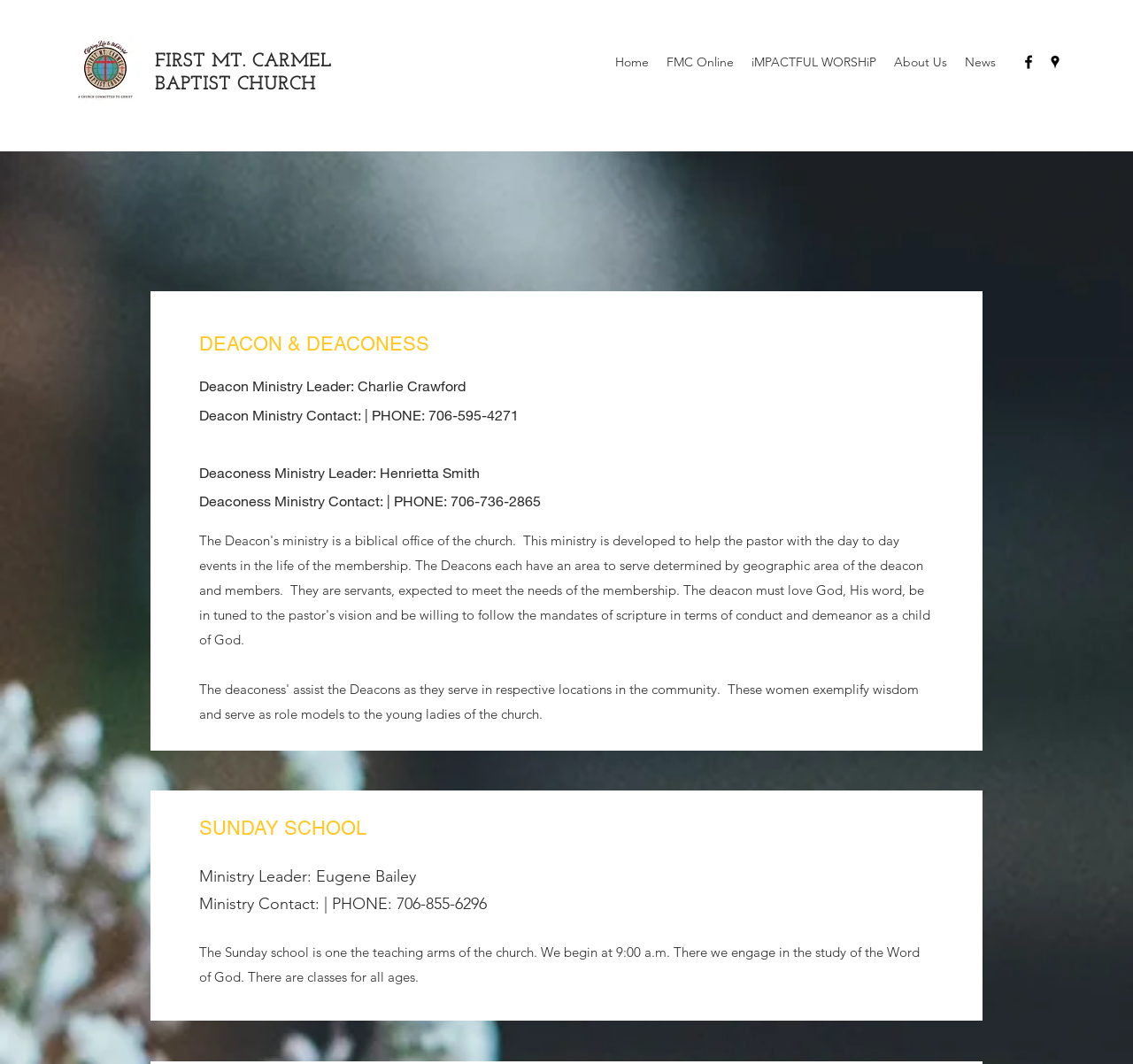How many social media links are there? Based on the image, give a response in one word or a short phrase.

2